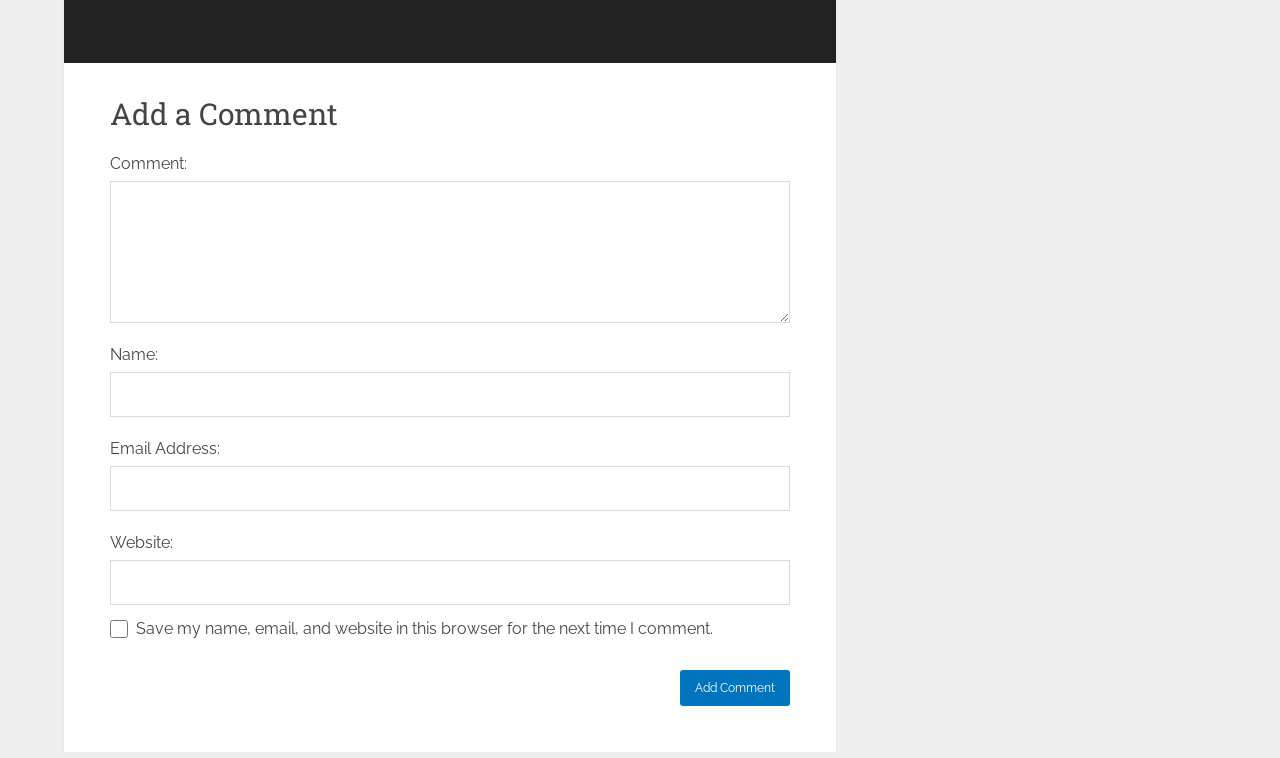Given the element description: "parent_node: Email Address: name="email"", predict the bounding box coordinates of this UI element. The coordinates must be four float numbers between 0 and 1, given as [left, top, right, bottom].

[0.086, 0.614, 0.617, 0.674]